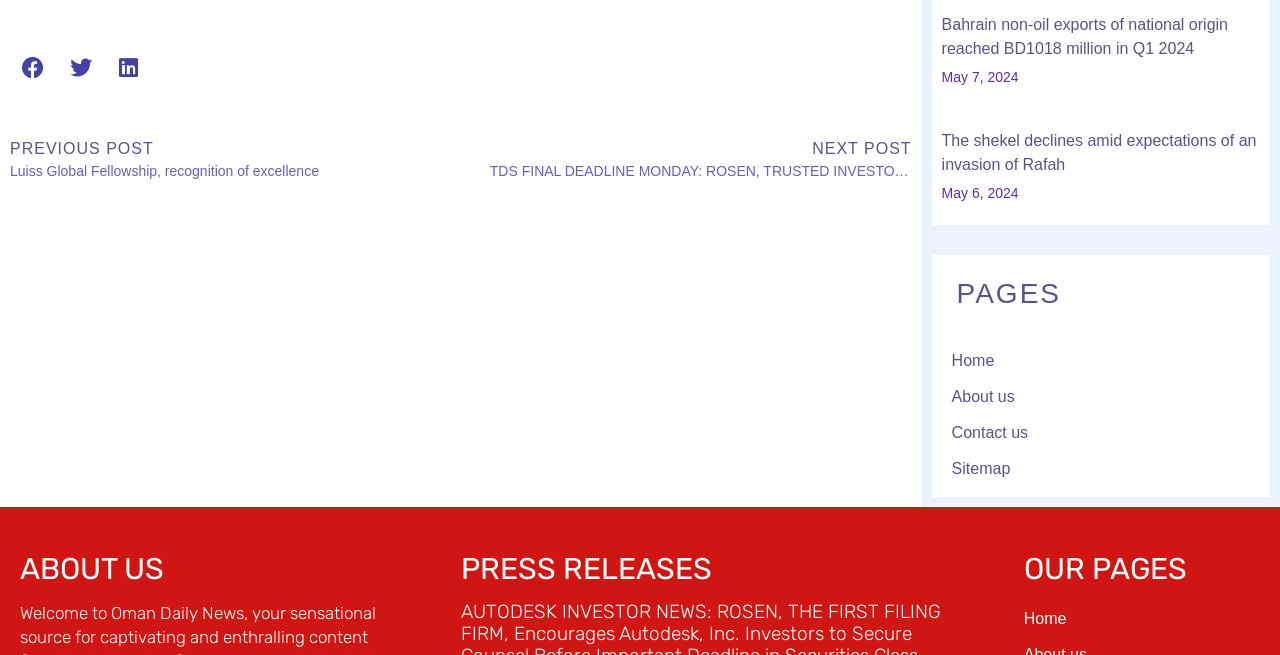Respond to the following query with just one word or a short phrase: 
What is the purpose of the 'NEXT POST' and 'PREVIOUS POST' links?

Navigating between posts